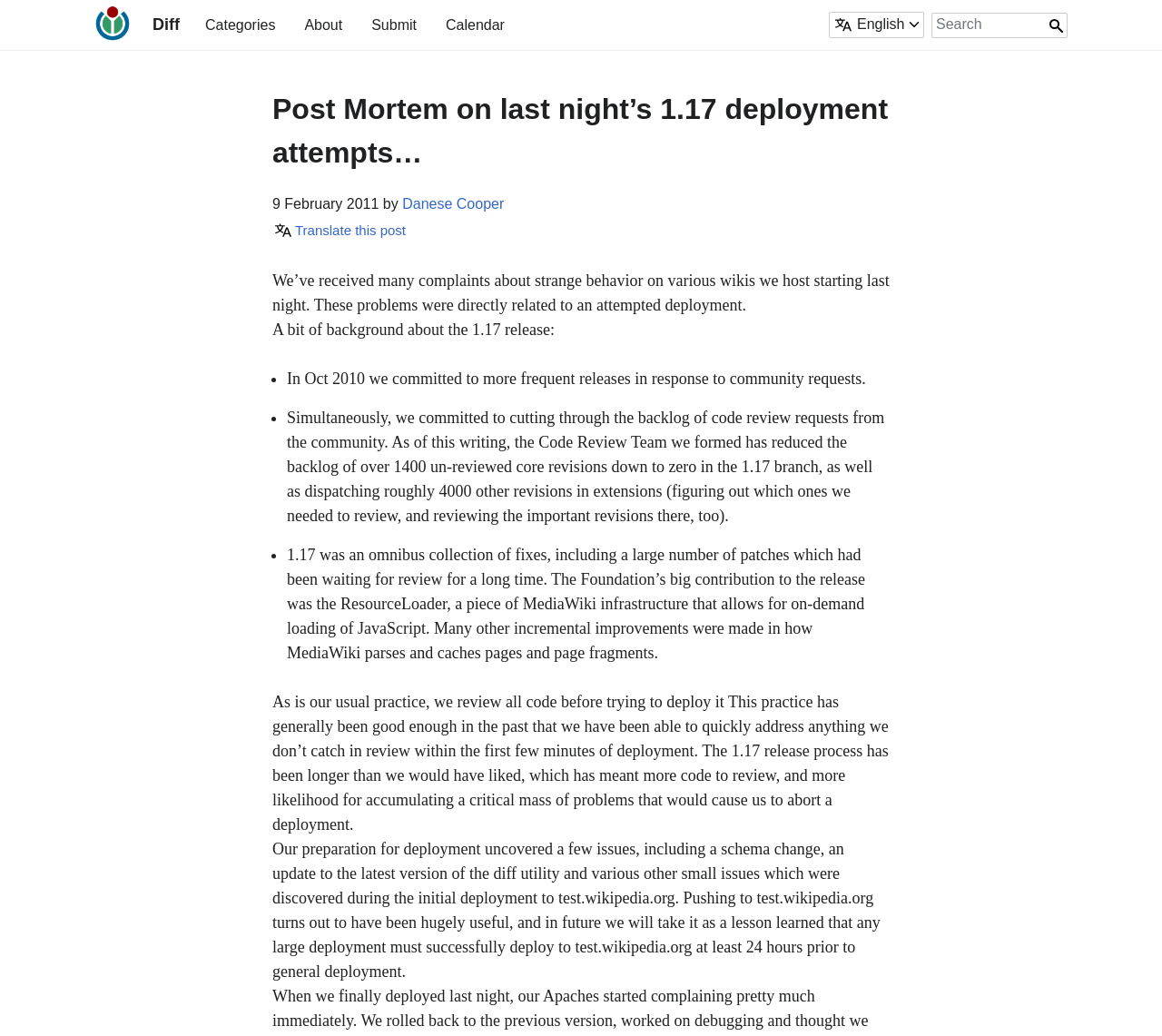Provide a thorough and detailed response to the question by examining the image: 
What is the name of the wiki used for testing?

I found the name of the wiki used for testing by reading the text in the main content section of the webpage, where it is mentioned that pushing to test.wikipedia.org turns out to have been hugely useful.